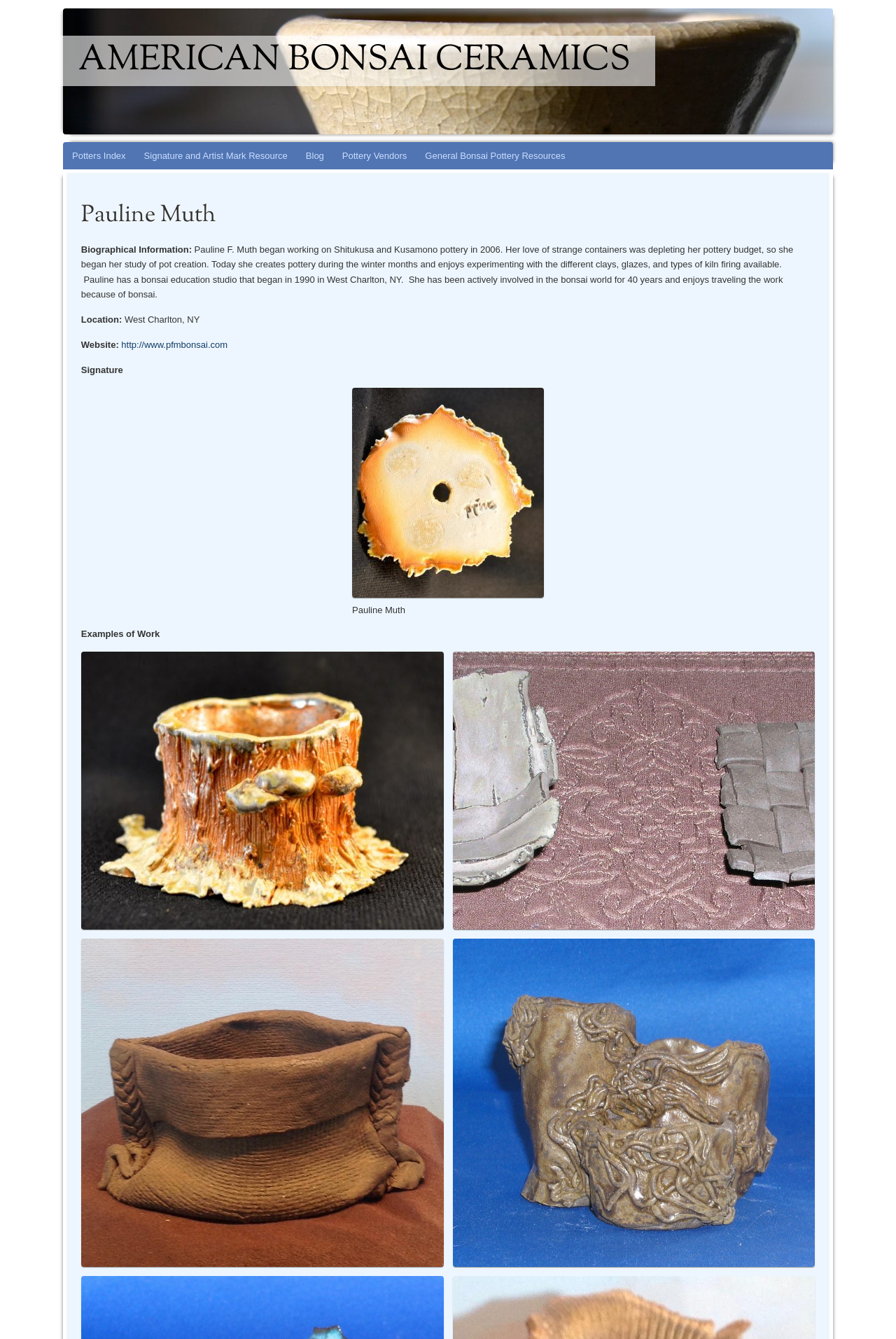Could you provide the bounding box coordinates for the portion of the screen to click to complete this instruction: "Go to Potters Index"?

[0.07, 0.106, 0.15, 0.127]